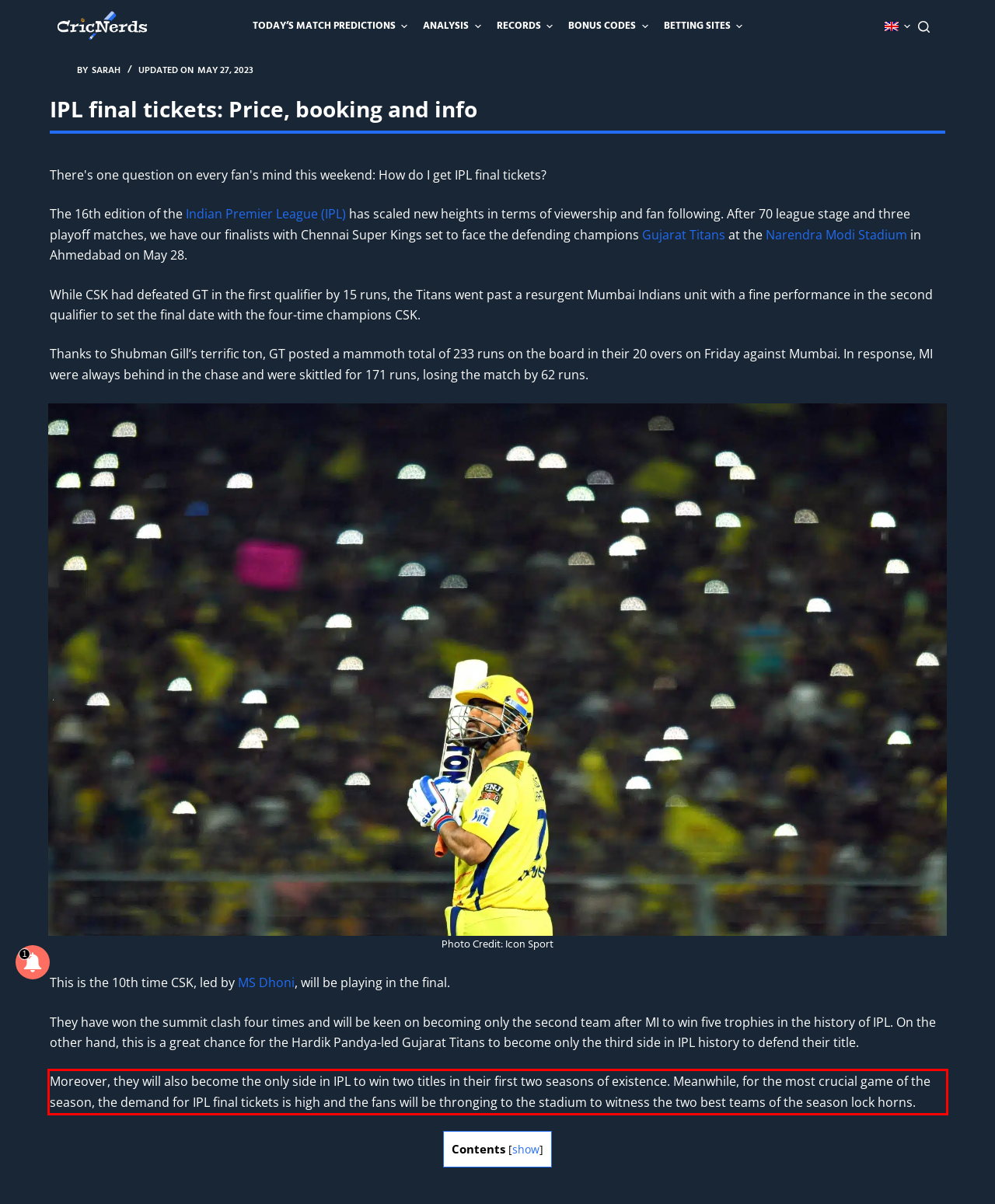Given a screenshot of a webpage with a red bounding box, extract the text content from the UI element inside the red bounding box.

Moreover, they will also become the only side in IPL to win two titles in their first two seasons of existence. Meanwhile, for the most crucial game of the season, the demand for IPL final tickets is high and the fans will be thronging to the stadium to witness the two best teams of the season lock horns.